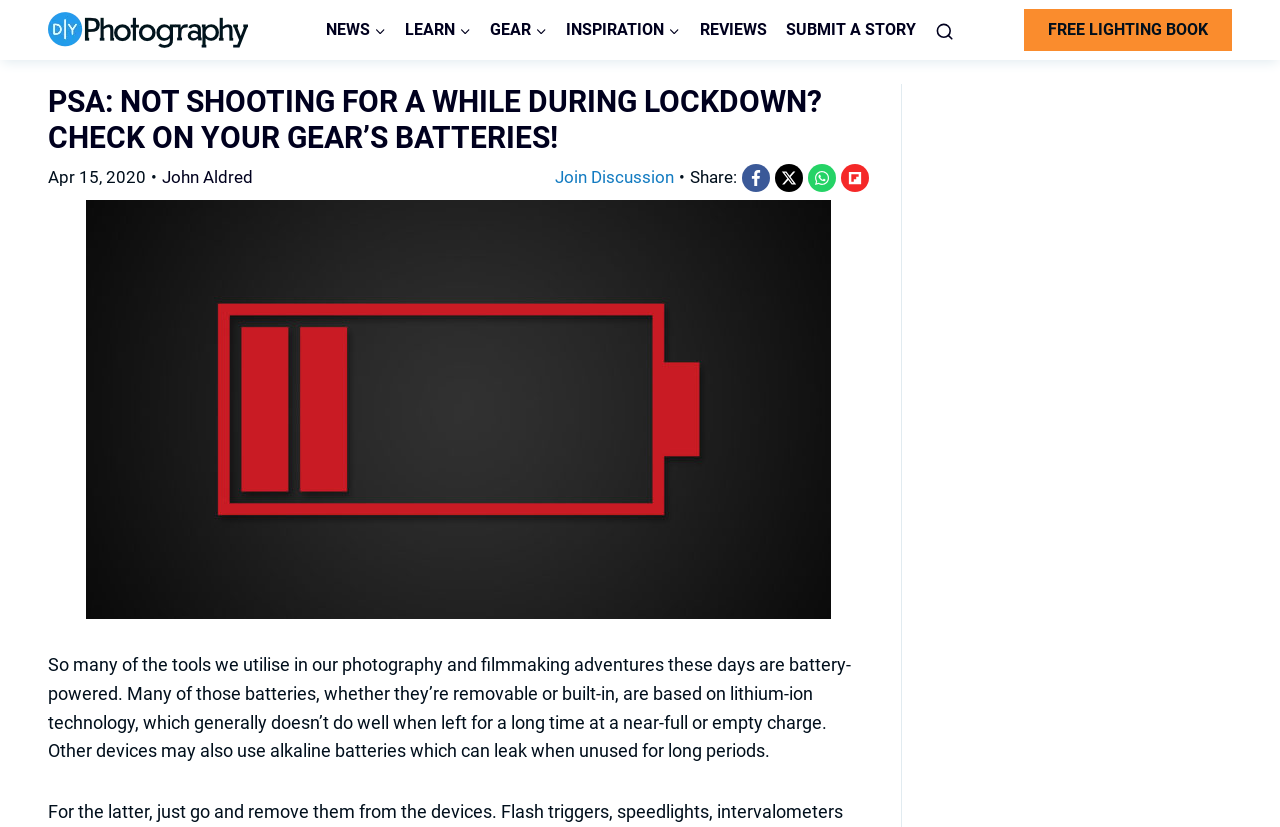Provide your answer in one word or a succinct phrase for the question: 
What is the author of the article?

John Aldred